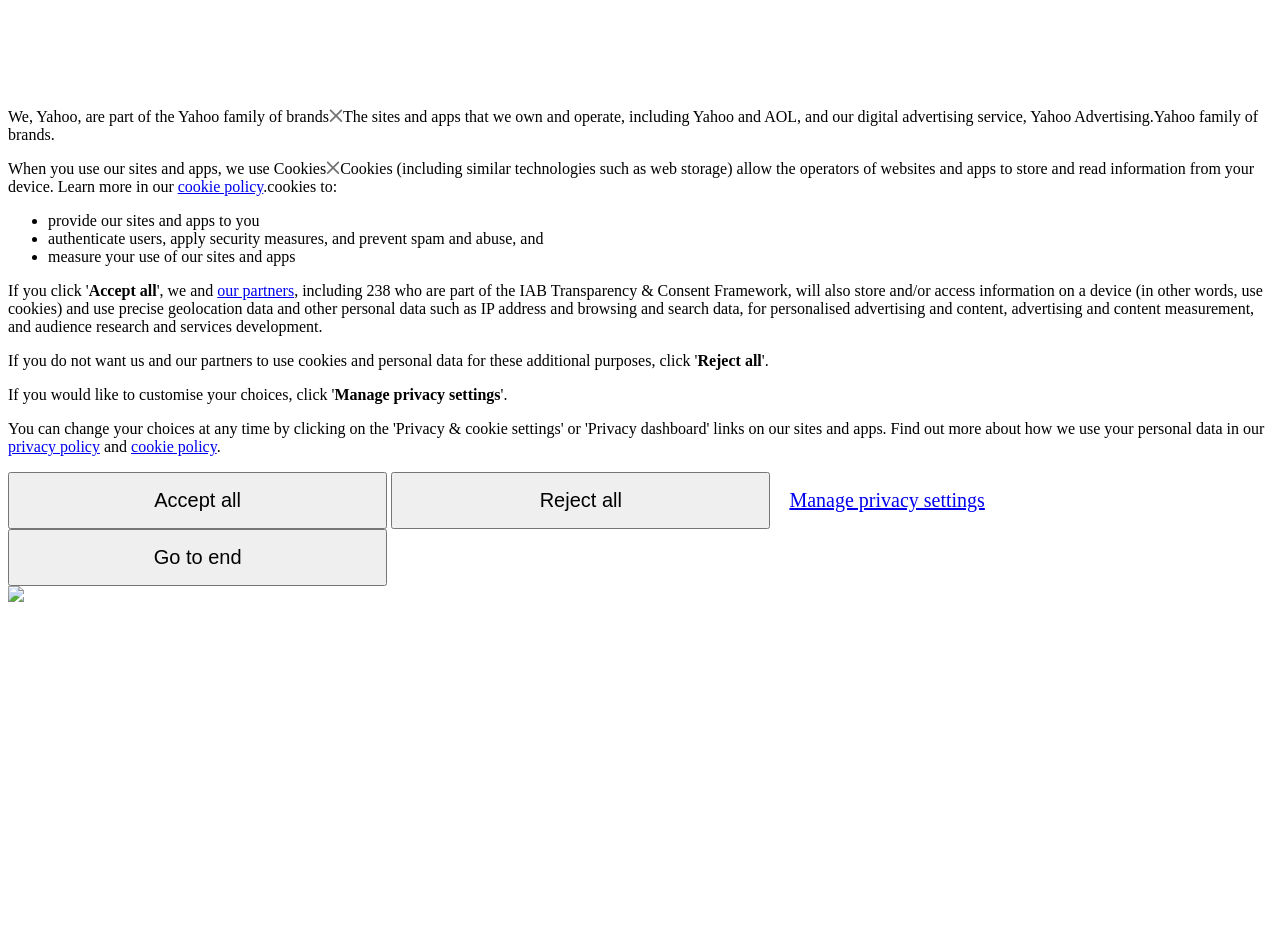What is the relationship between Yahoo and AOL?
Provide an in-depth answer to the question, covering all aspects.

Based on the webpage content, it is mentioned that 'The sites and apps that we own and operate, including Yahoo and AOL...' which indicates that Yahoo owns and operates AOL.